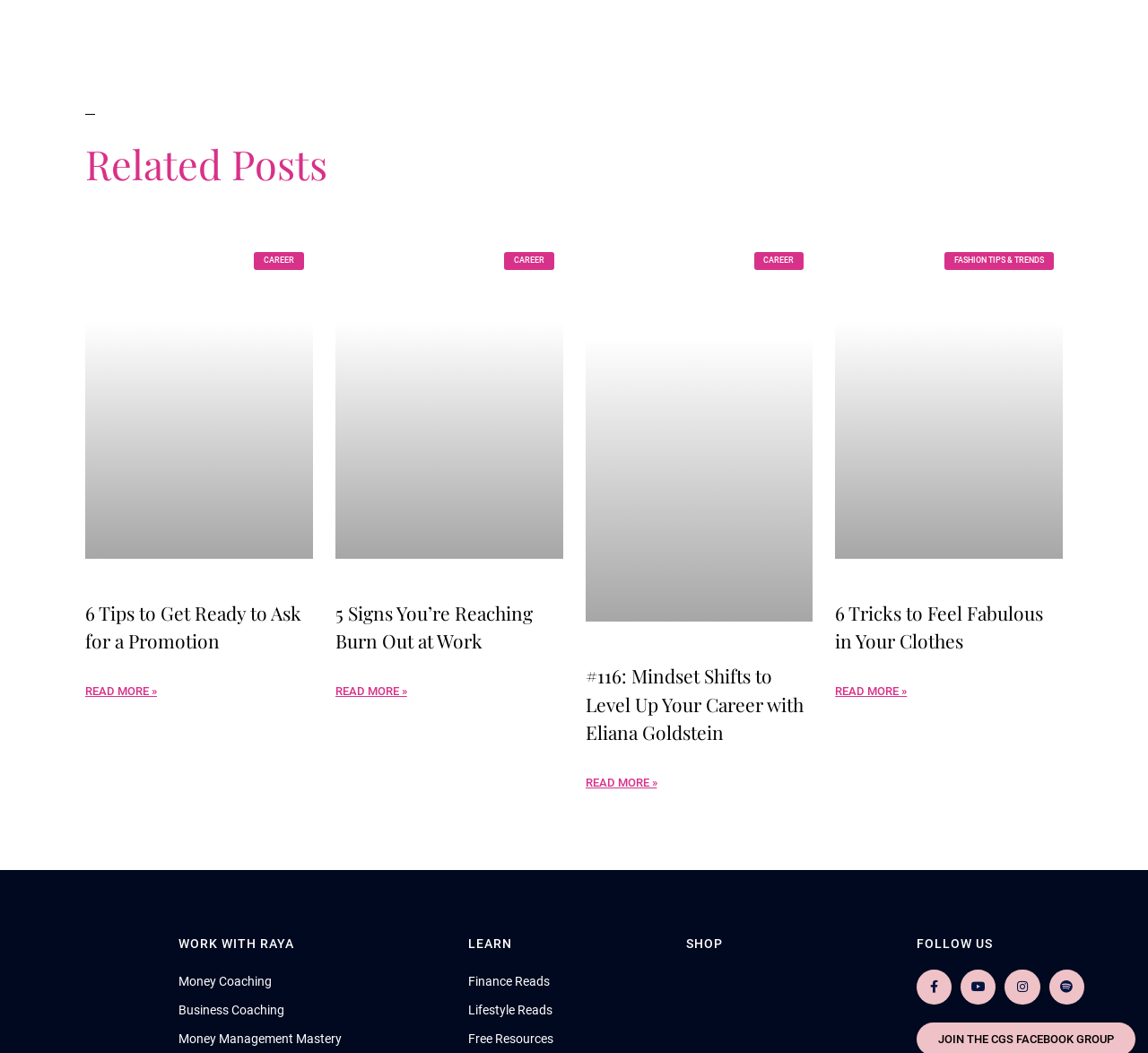How many articles are there in the 'Related Posts' section?
Answer briefly with a single word or phrase based on the image.

4